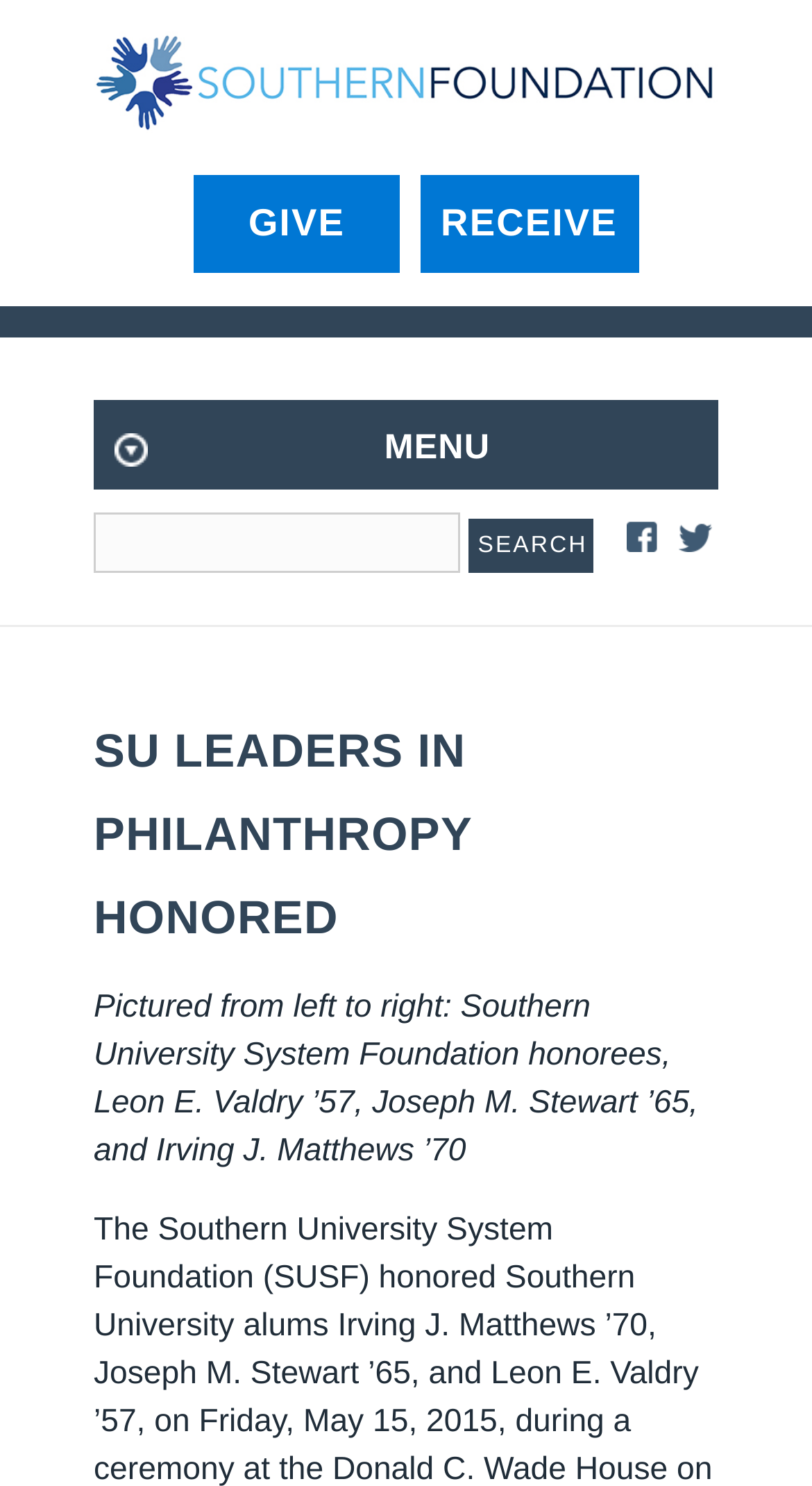Respond to the following question with a brief word or phrase:
What is the purpose of the textbox?

Search